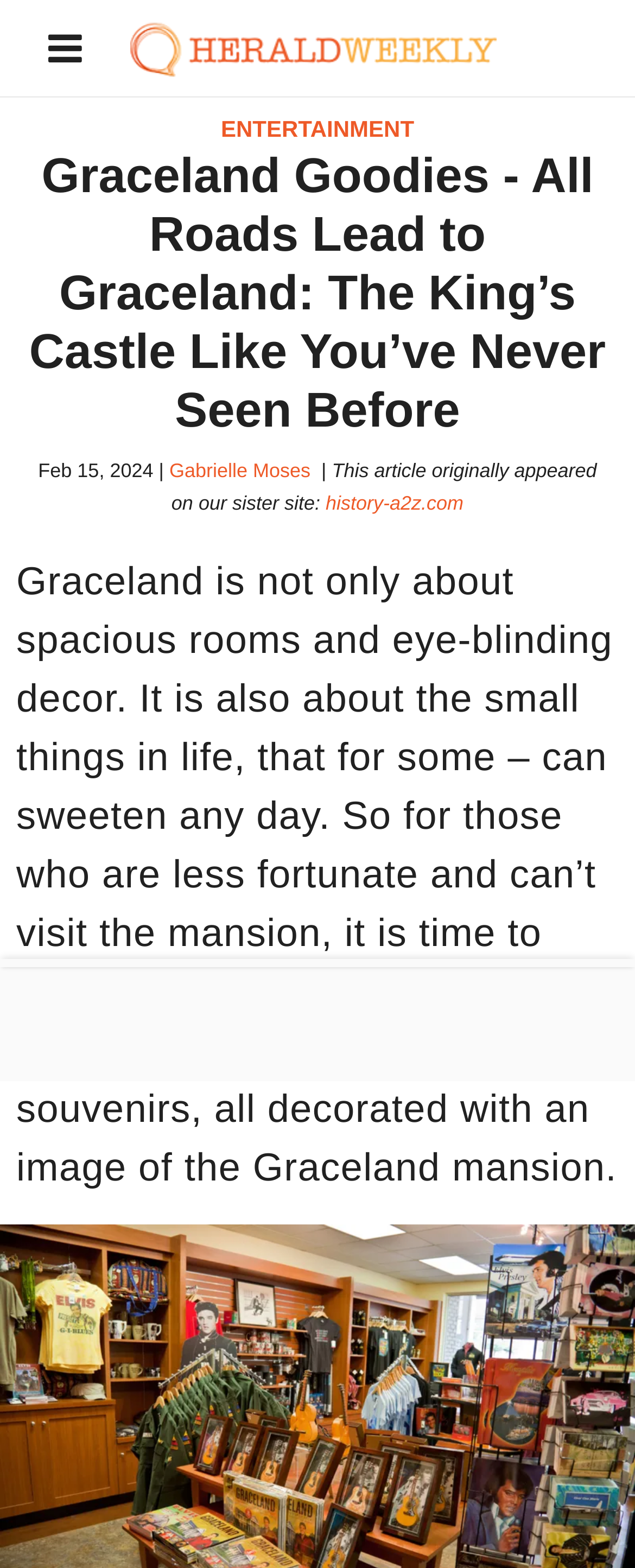Respond to the question below with a single word or phrase: Who is the author of the article?

Gabrielle Moses